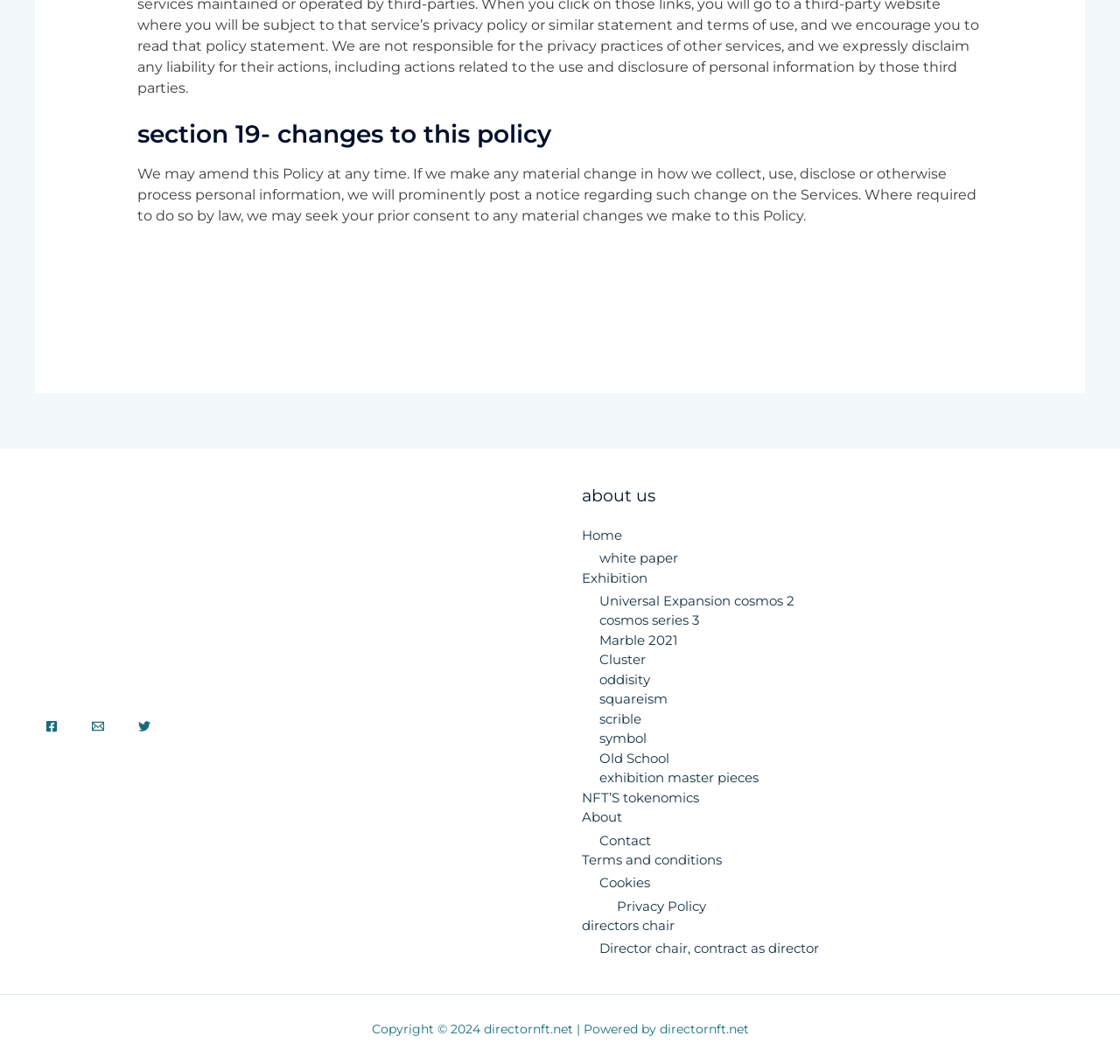What social media platforms are linked?
Kindly answer the question with as much detail as you can.

The footer section of the webpage contains links to social media platforms, including Facebook, Twitter, and Email, which can be inferred from the image icons and link text.